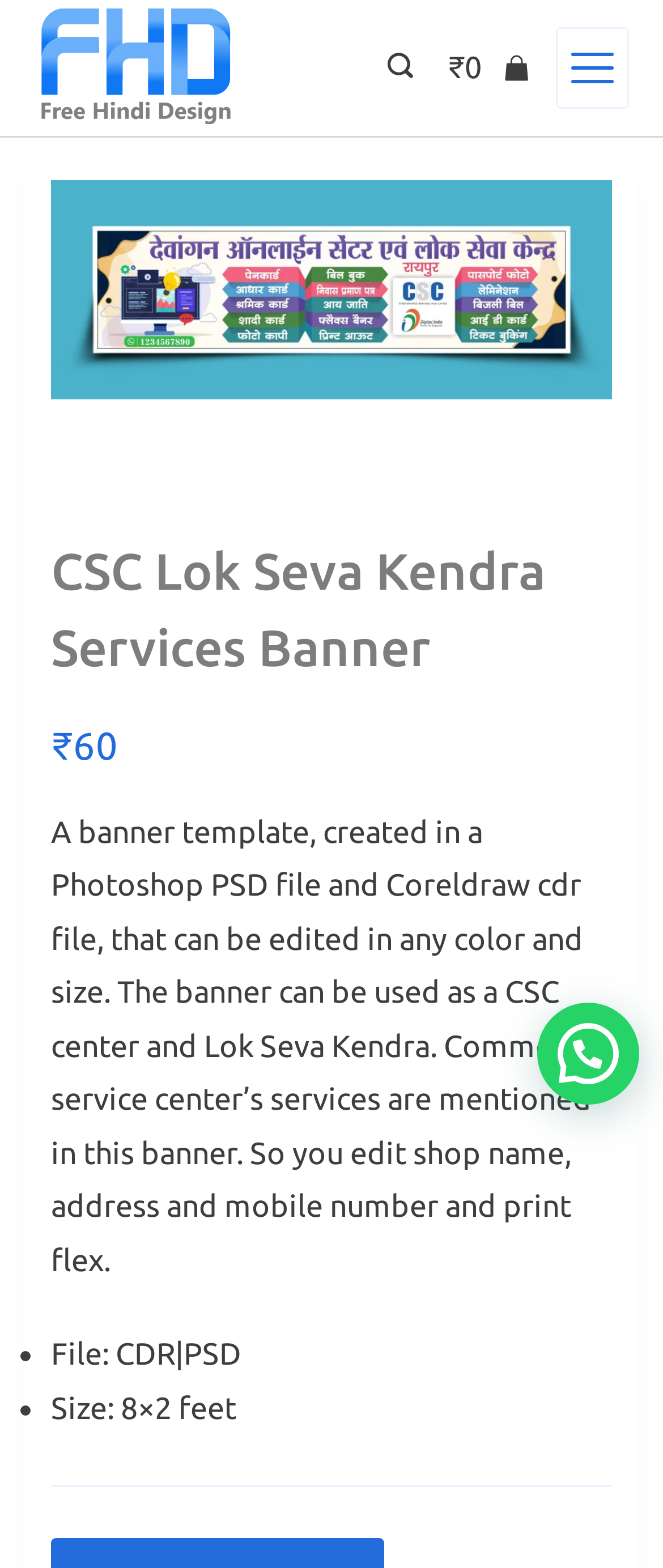What can be edited in the banner template?
Please give a detailed and elaborate answer to the question based on the image.

According to the webpage, the banner template can be edited in any color and size, which can be found in the section describing the banner template.